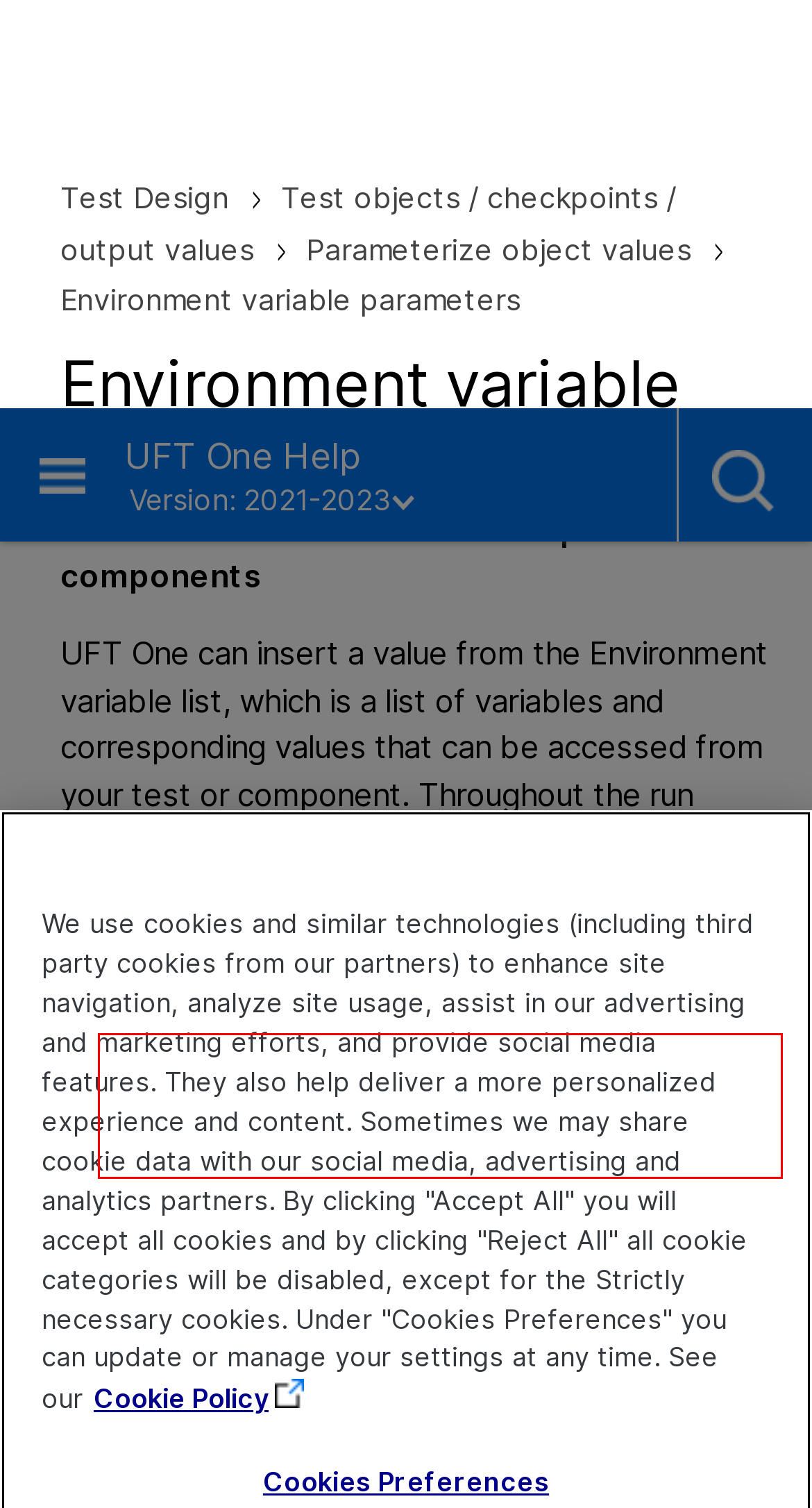Locate the red bounding box in the provided webpage screenshot and use OCR to determine the text content inside it.

When you add an environment variable to a GUI test, it is available to all actions in the test and all steps in the test.